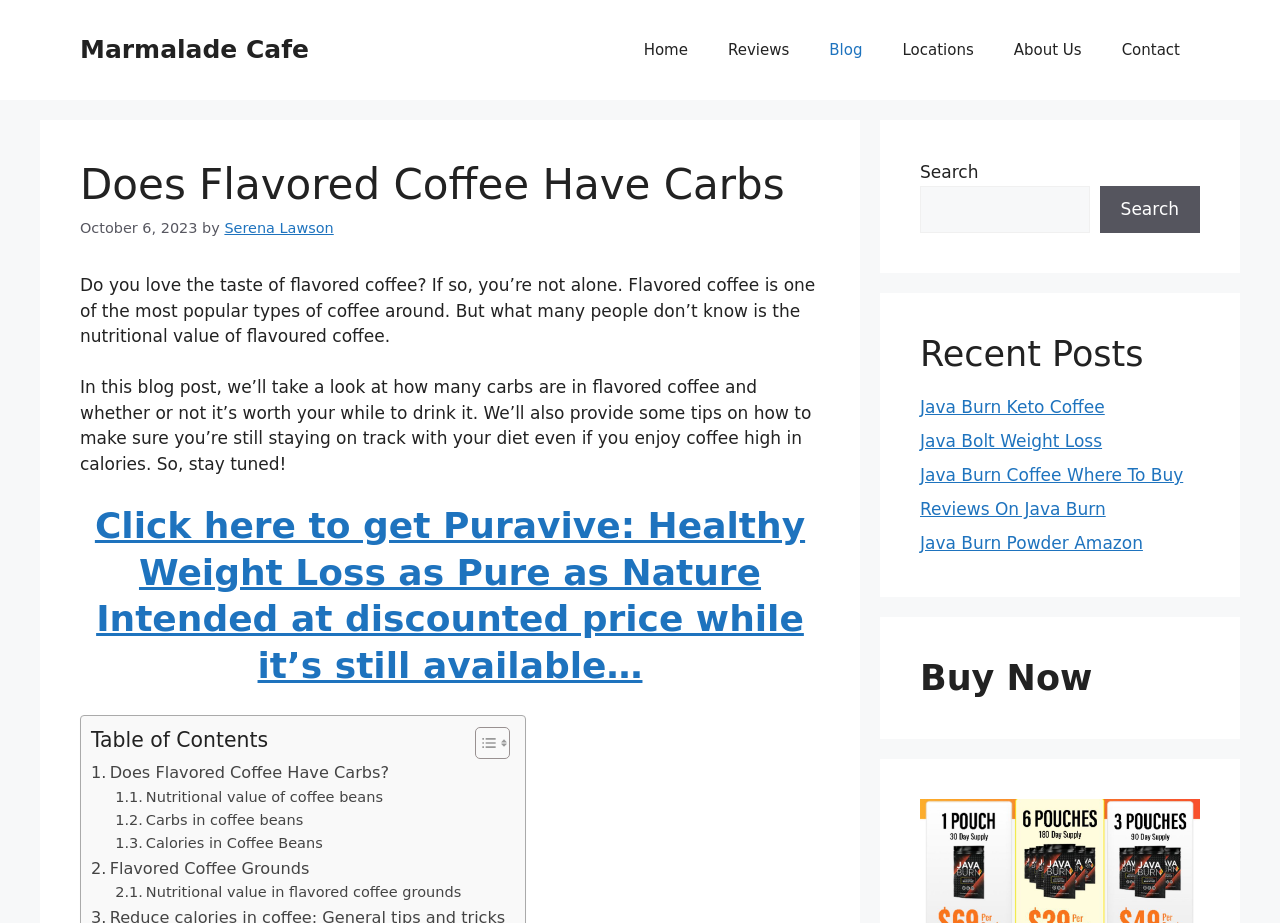Please identify the bounding box coordinates of the clickable region that I should interact with to perform the following instruction: "Read the 'Reviews' page". The coordinates should be expressed as four float numbers between 0 and 1, i.e., [left, top, right, bottom].

[0.553, 0.022, 0.632, 0.087]